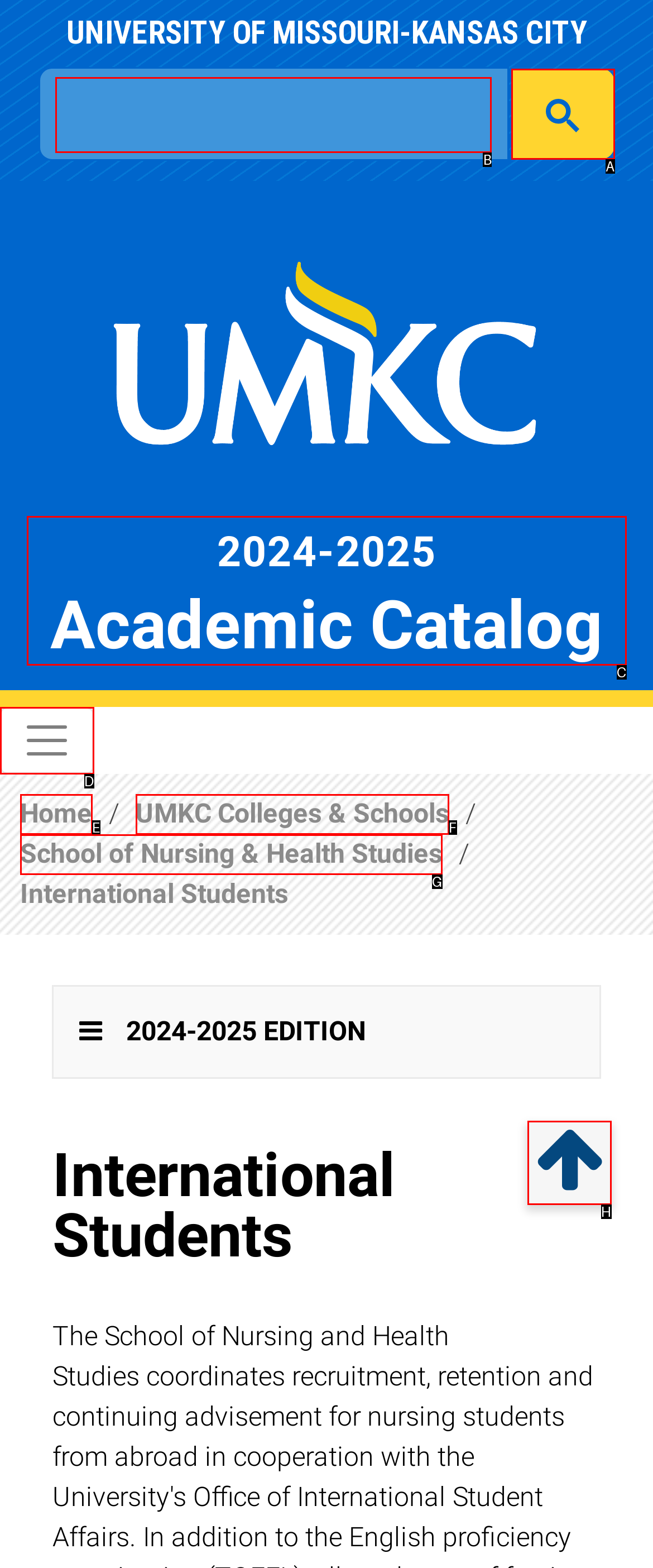Assess the description: Back to top and select the option that matches. Provide the letter of the chosen option directly from the given choices.

H